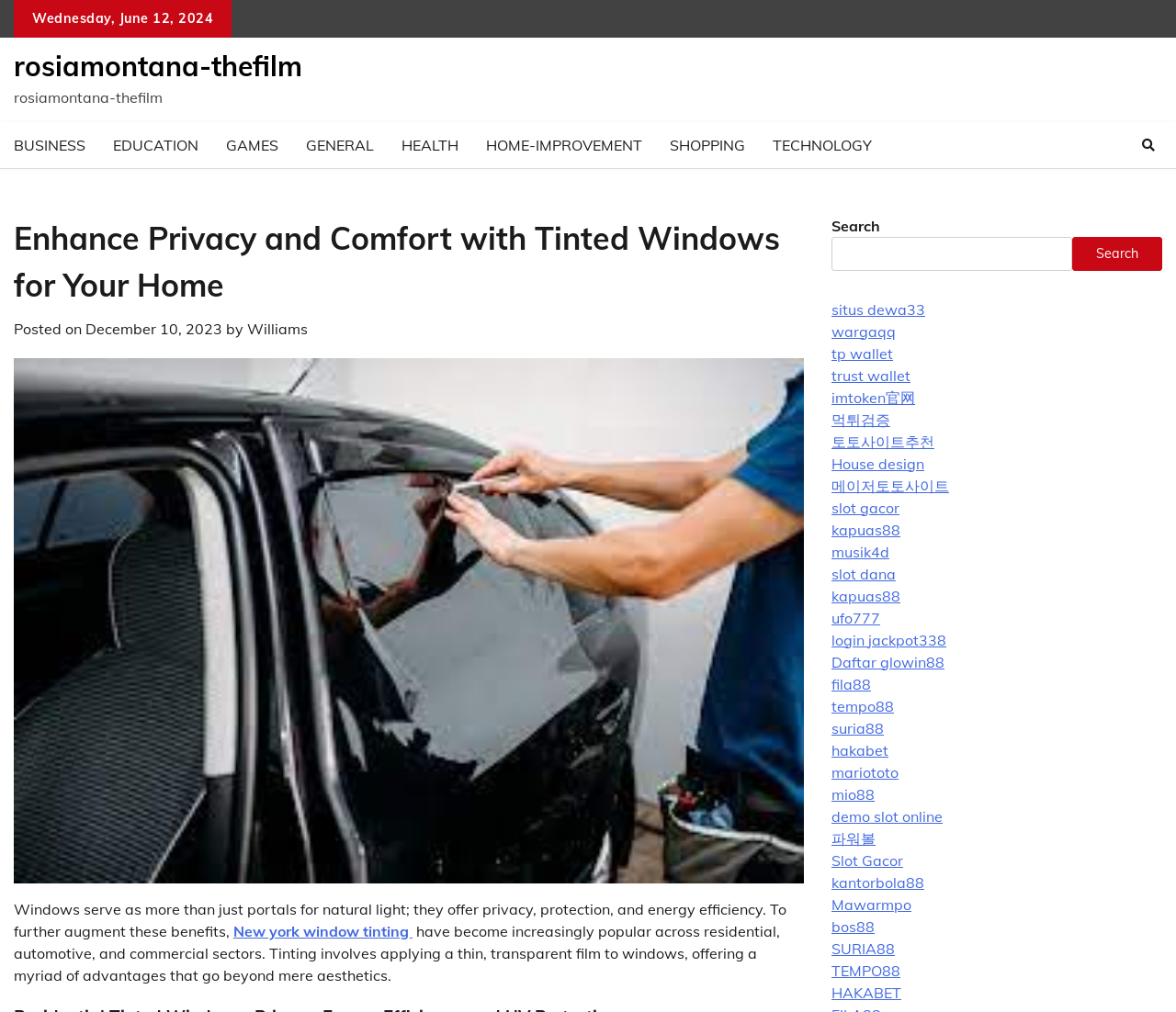Give an extensive and precise description of the webpage.

This webpage appears to be a blog or article page, with a focus on home improvement and window tinting. At the top of the page, there is a date "Wednesday, June 12, 2024" and a series of links to various categories such as "BUSINESS", "EDUCATION", "GAMES", and "HOME-IMPROVEMENT". 

Below these links, there is a header section with the title "Enhance Privacy and Comfort with Tinted Windows for Your Home" and a posted date "December 10, 2023" by "Williams". 

The main content of the page starts with a paragraph of text that discusses the benefits of window tinting, including privacy, protection, and energy efficiency. This is followed by a link to "New york window tinting" and another paragraph of text that explains the process of tinting and its advantages.

On the right side of the page, there is a search bar with a button and a list of links to various websites, including "situs dewa33", "wargaqq", and "House design". There are also links to several online wallets and gaming sites.

At the bottom of the page, there are more links to various websites, including "Slot Gacor", "kapuas88", and "Mawarmpo".